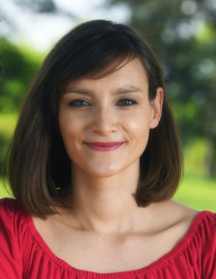Using details from the image, please answer the following question comprehensively:
What is Sara's role in the organization?

The caption states that Sara's title is indicated as 'Member' under her photo, which suggests that her role in the organization is that of a member.